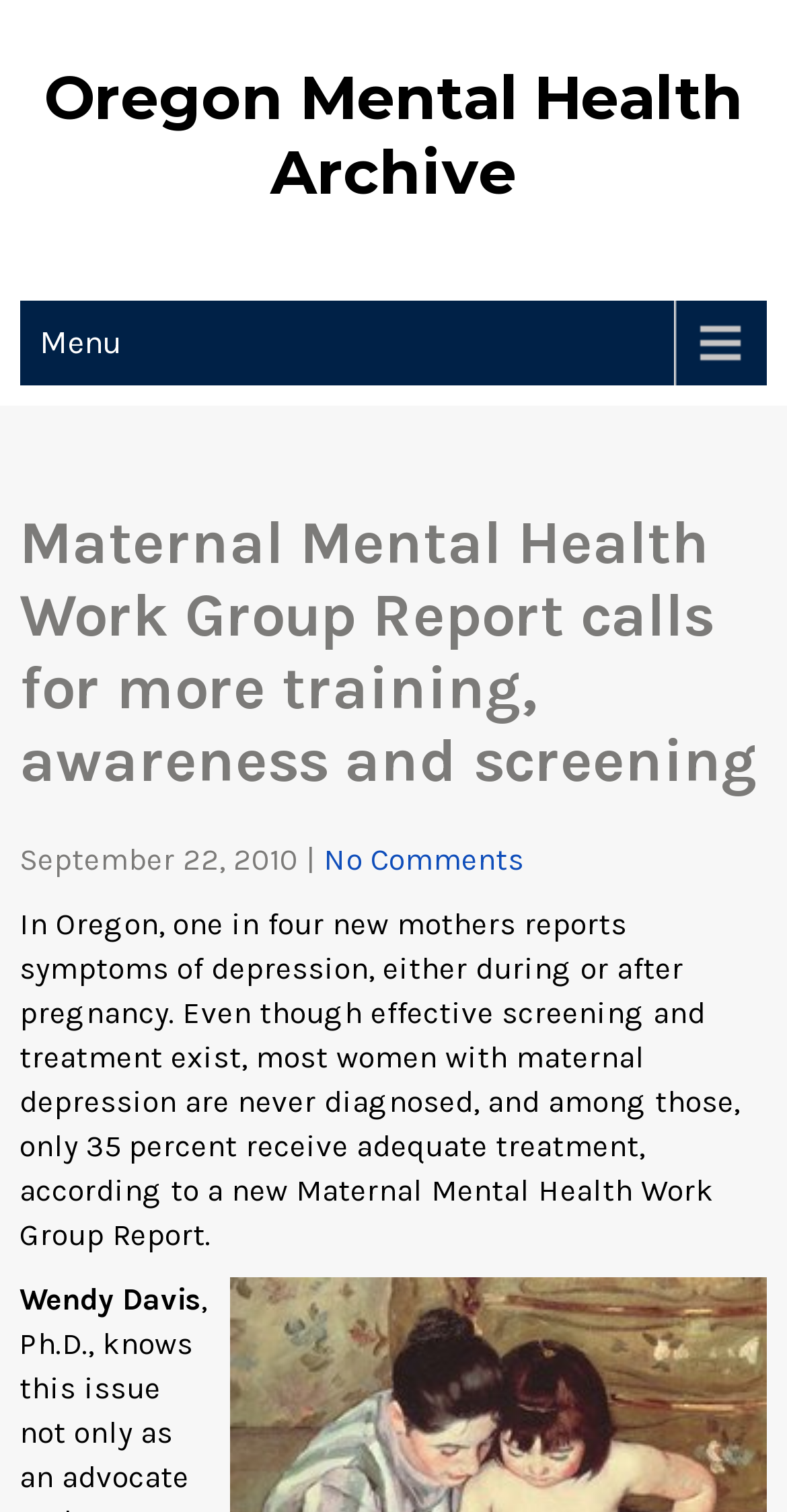How many comments are there on the article?
Using the image provided, answer with just one word or phrase.

No Comments